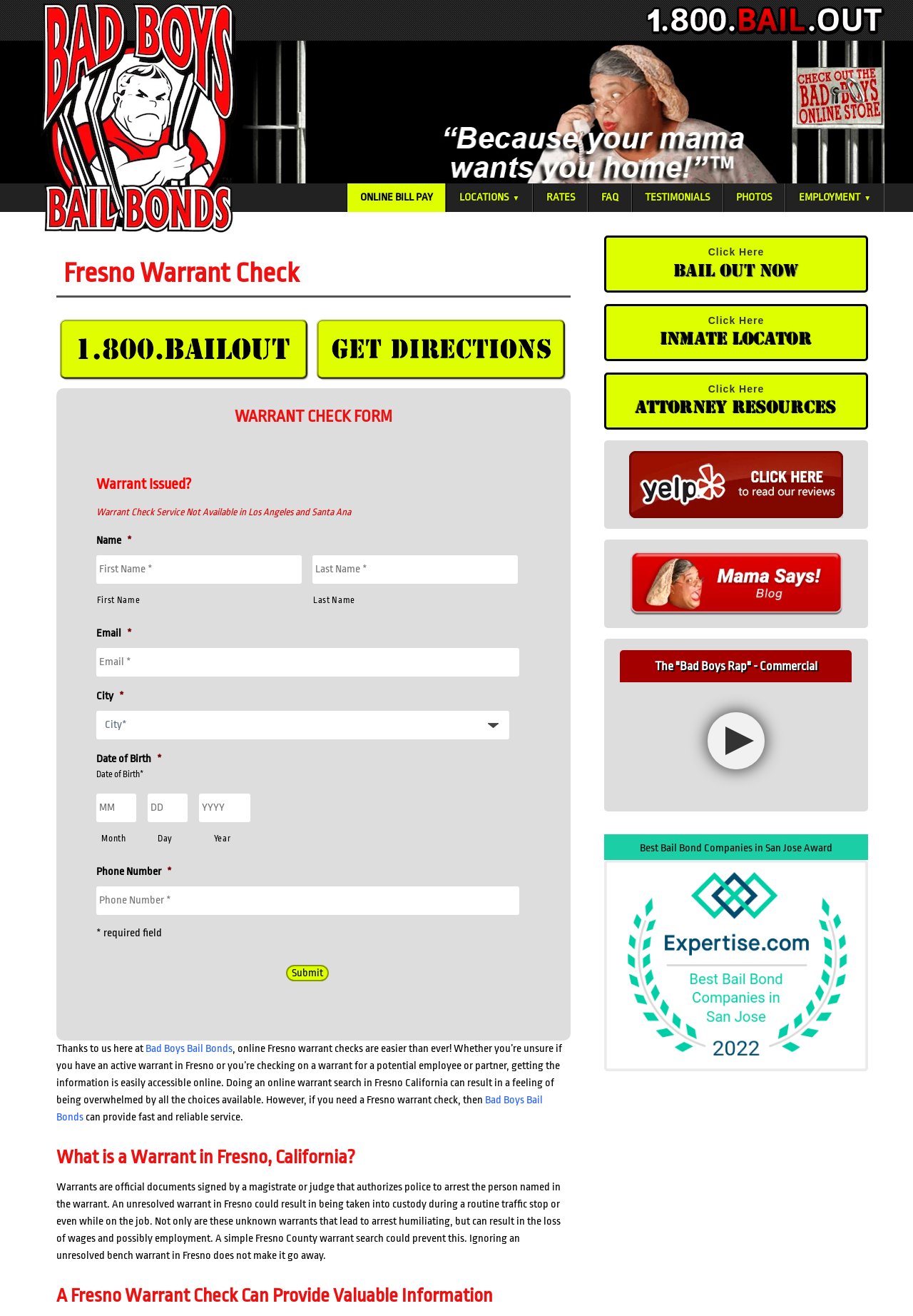What information is required for a warrant check?
By examining the image, provide a one-word or phrase answer.

Name, email, city, DOB, phone number